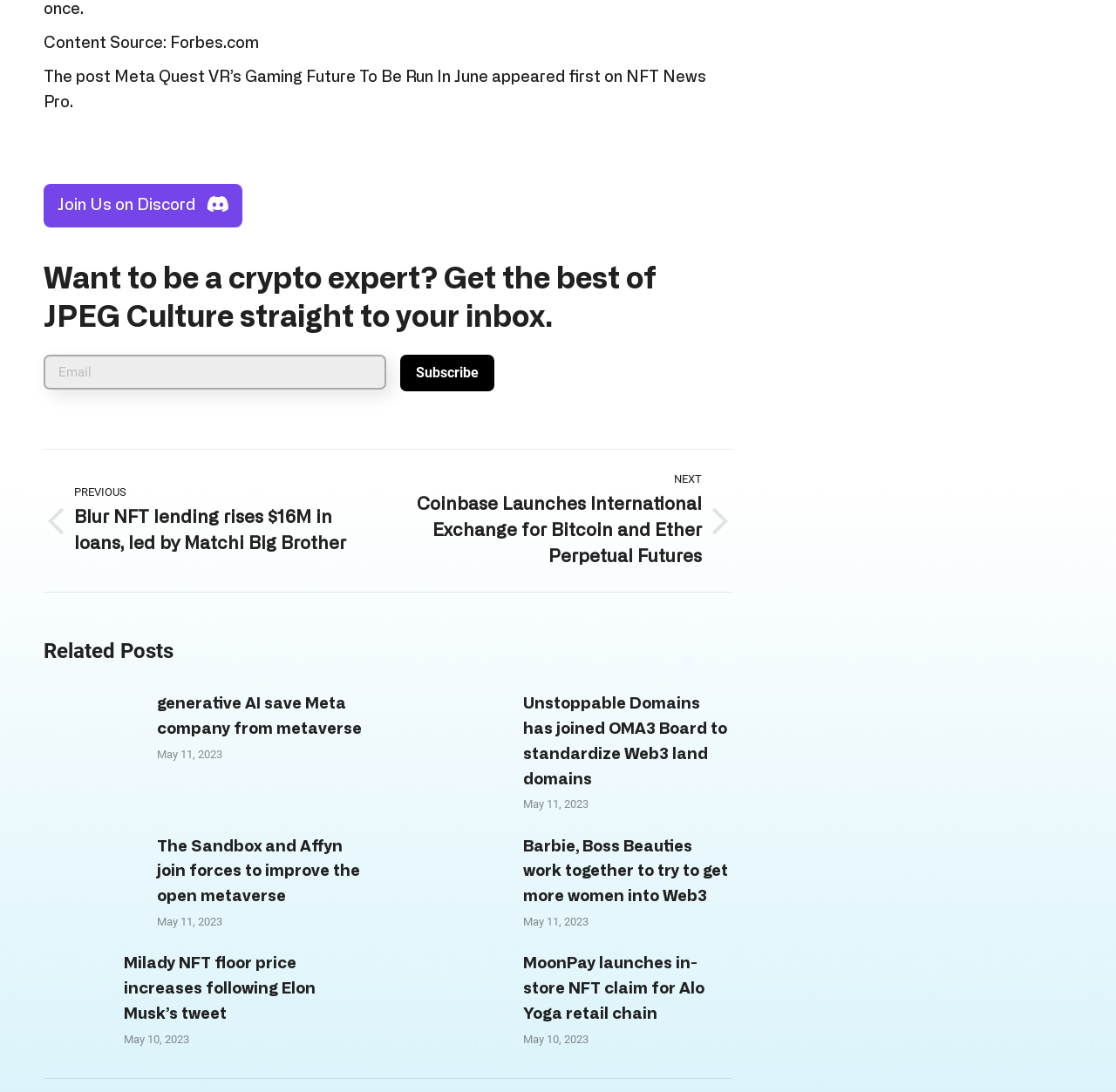Answer the question below in one word or phrase:
What is the topic of the related posts?

NFT and metaverse